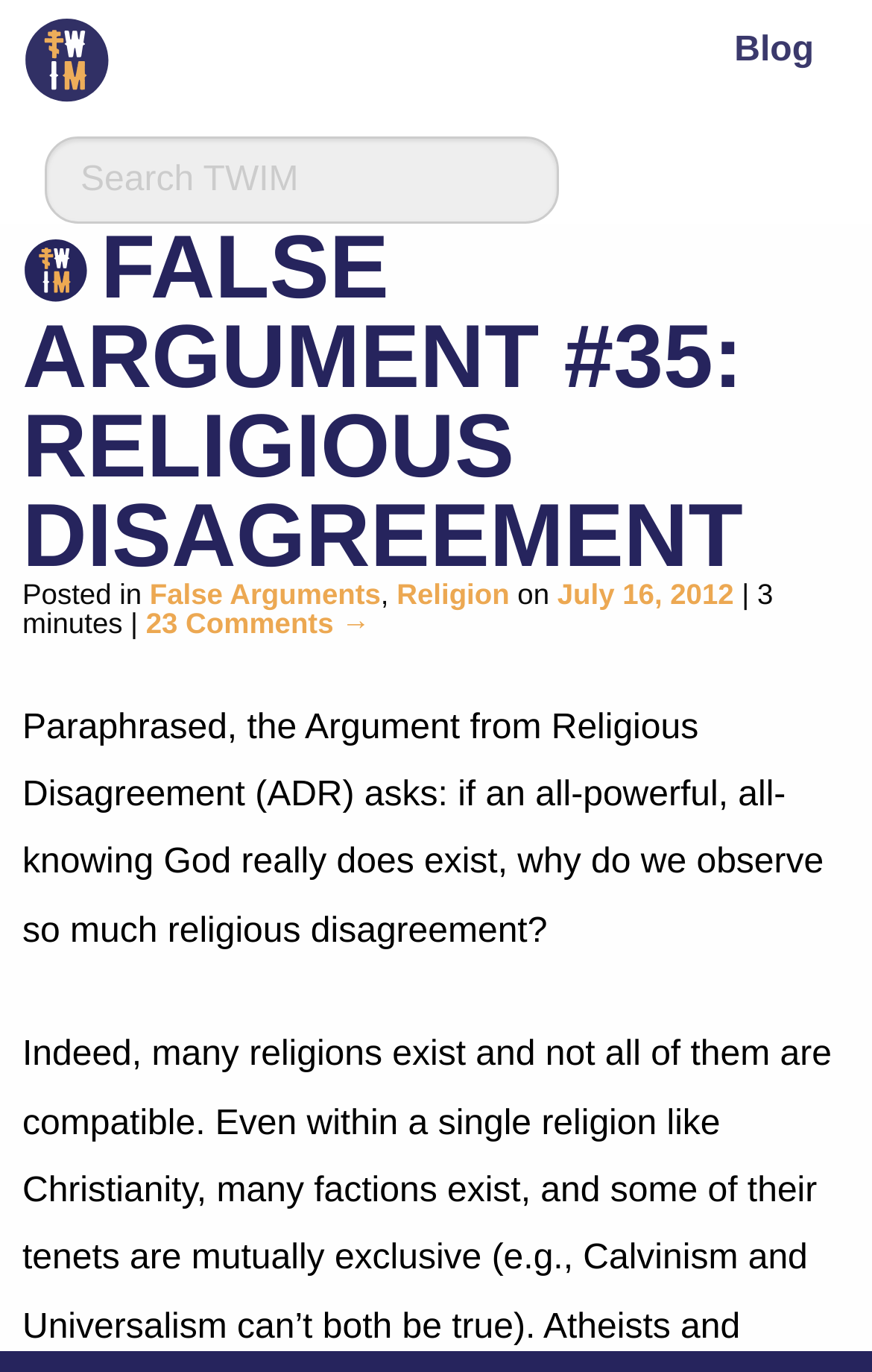Respond to the following question using a concise word or phrase: 
What is the category of the current post?

False Arguments, Religion